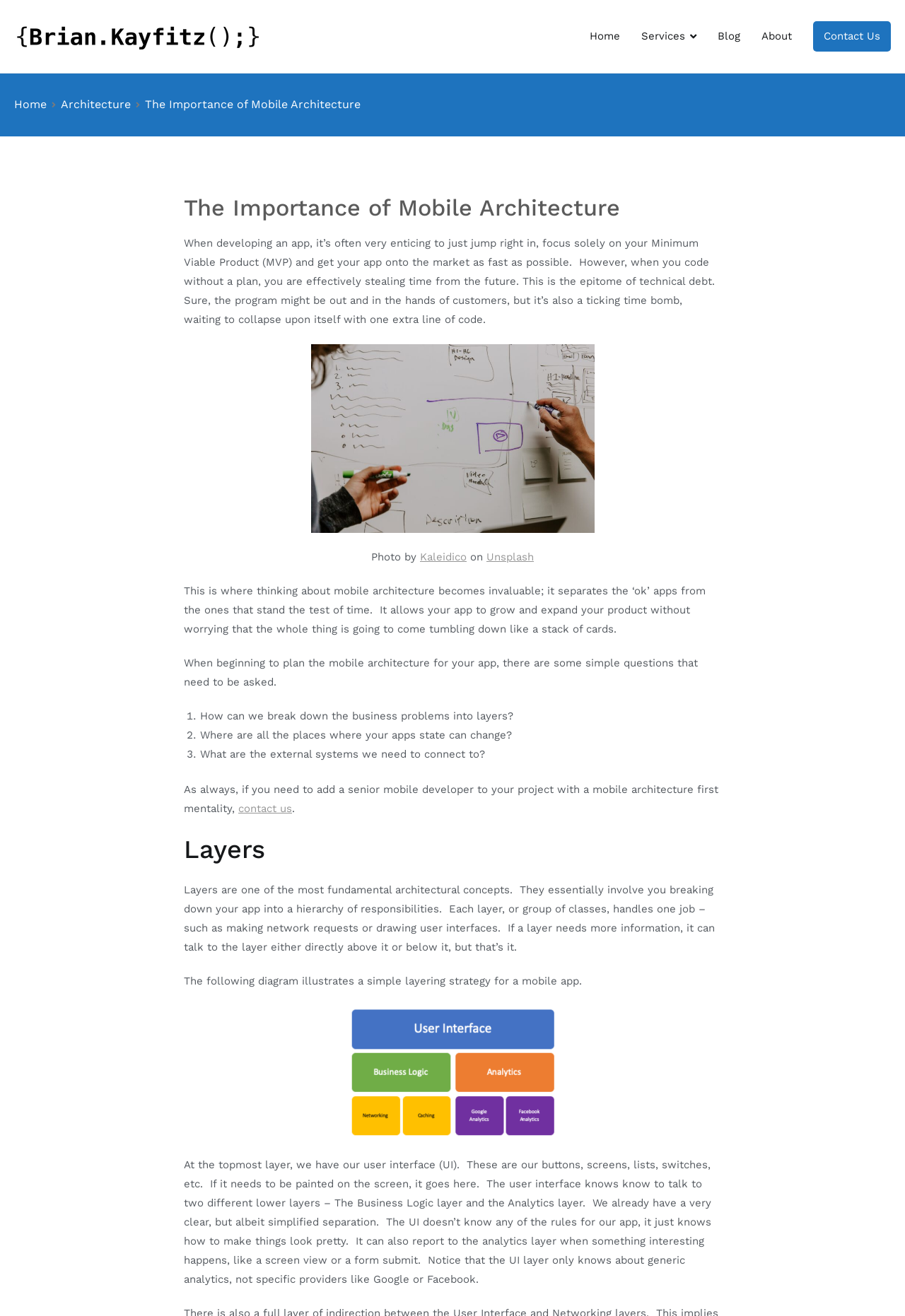Indicate the bounding box coordinates of the element that needs to be clicked to satisfy the following instruction: "Click the 'Blog' link". The coordinates should be four float numbers between 0 and 1, i.e., [left, top, right, bottom].

[0.793, 0.02, 0.818, 0.035]